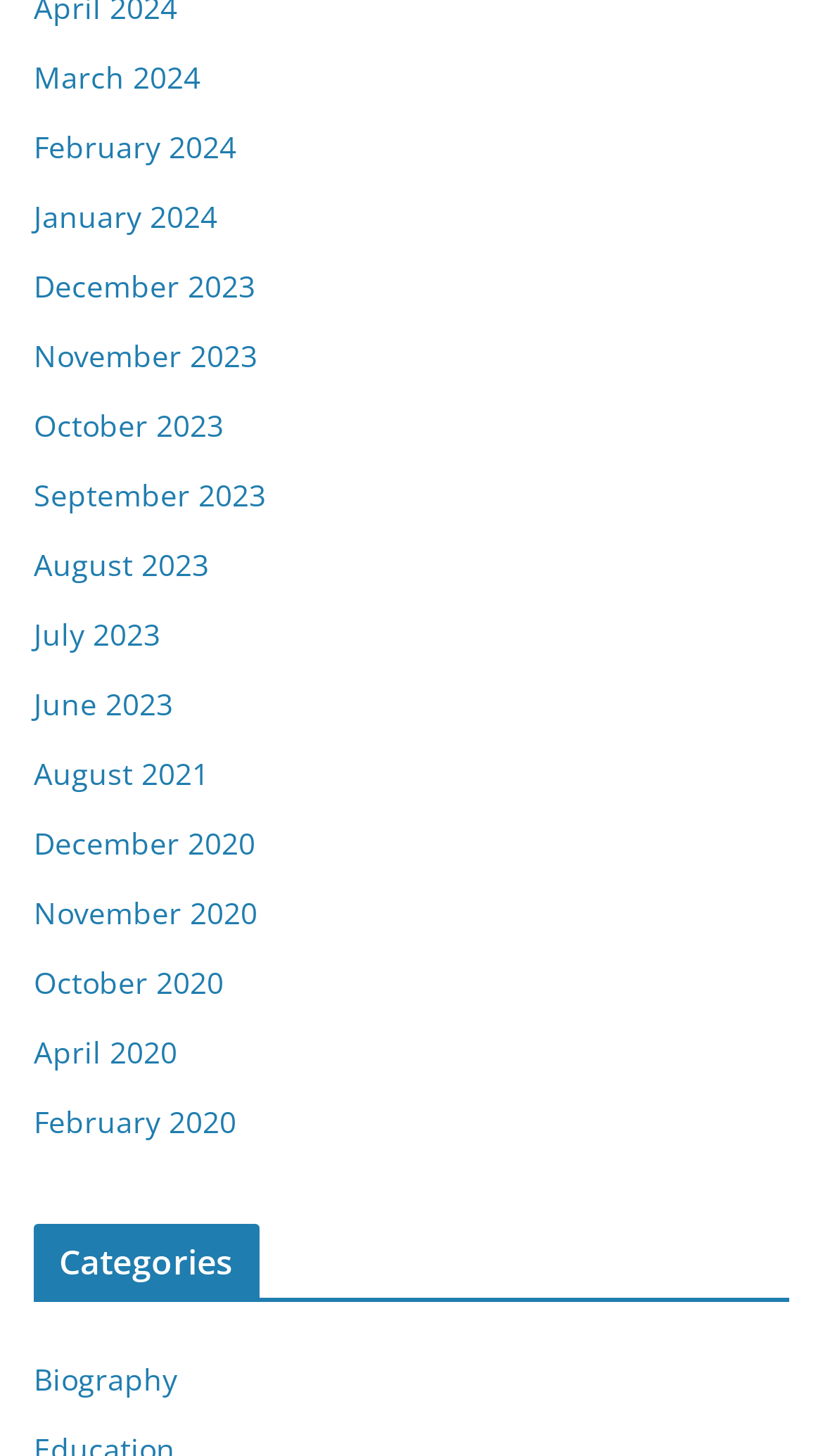Determine the bounding box coordinates of the section I need to click to execute the following instruction: "view August 2021". Provide the coordinates as four float numbers between 0 and 1, i.e., [left, top, right, bottom].

[0.041, 0.517, 0.254, 0.545]